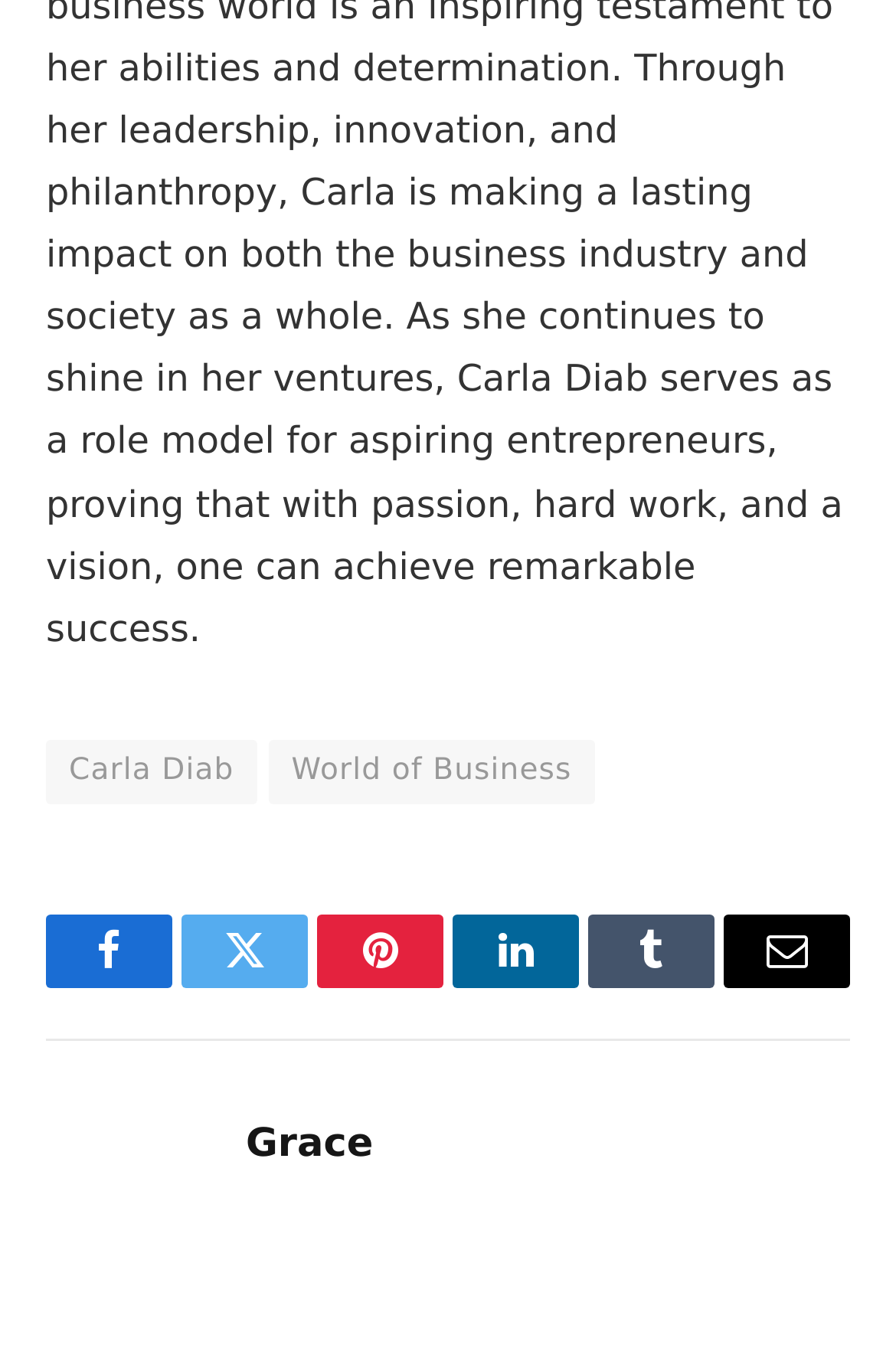Can you find the bounding box coordinates for the element that needs to be clicked to execute this instruction: "Visit Grace's page"? The coordinates should be given as four float numbers between 0 and 1, i.e., [left, top, right, bottom].

[0.274, 0.819, 0.416, 0.854]